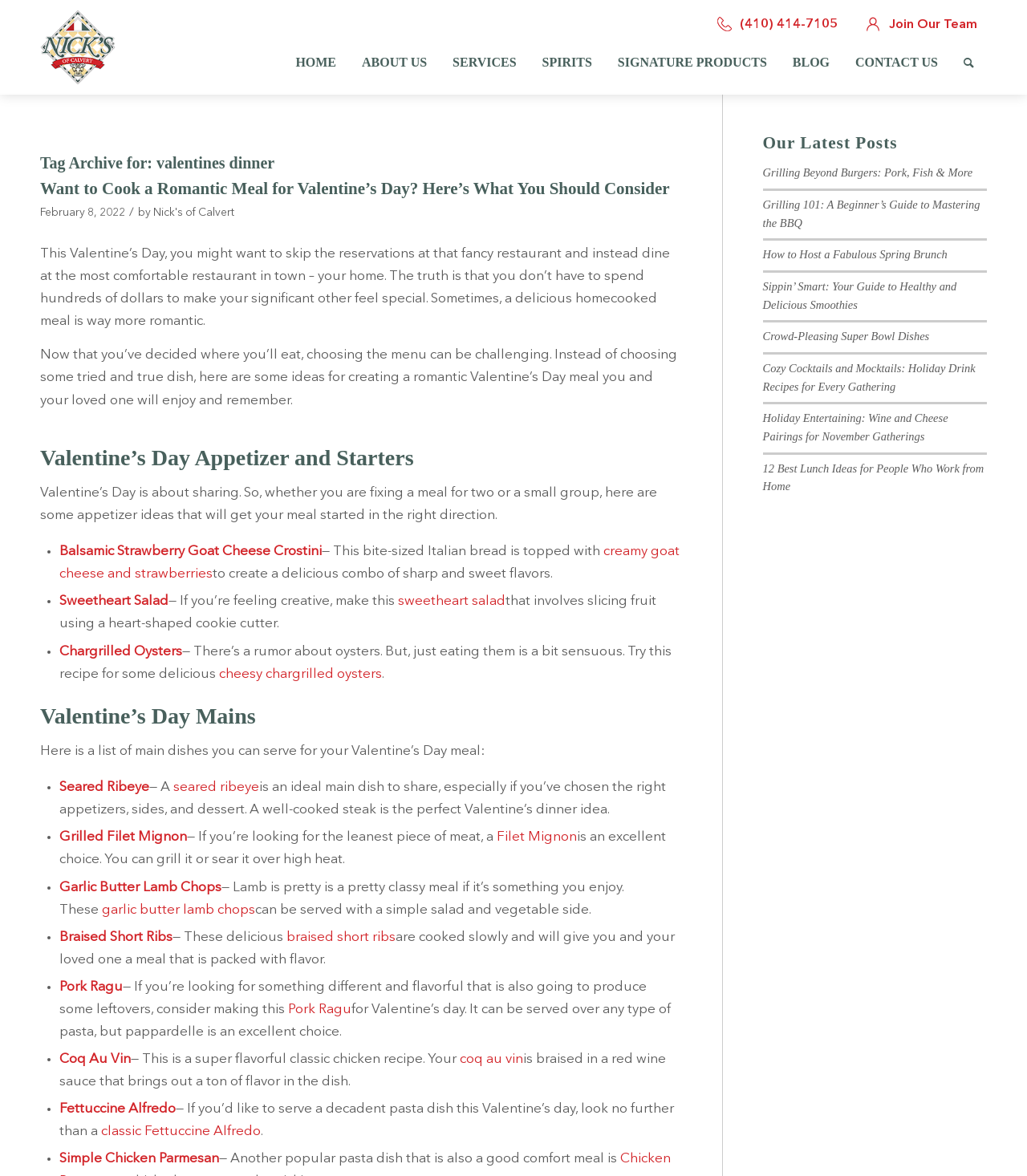Locate the bounding box coordinates of the element that should be clicked to fulfill the instruction: "Read the article 'Want to Cook a Romantic Meal for Valentine’s Day? Here’s What You Should Consider'".

[0.039, 0.151, 0.664, 0.17]